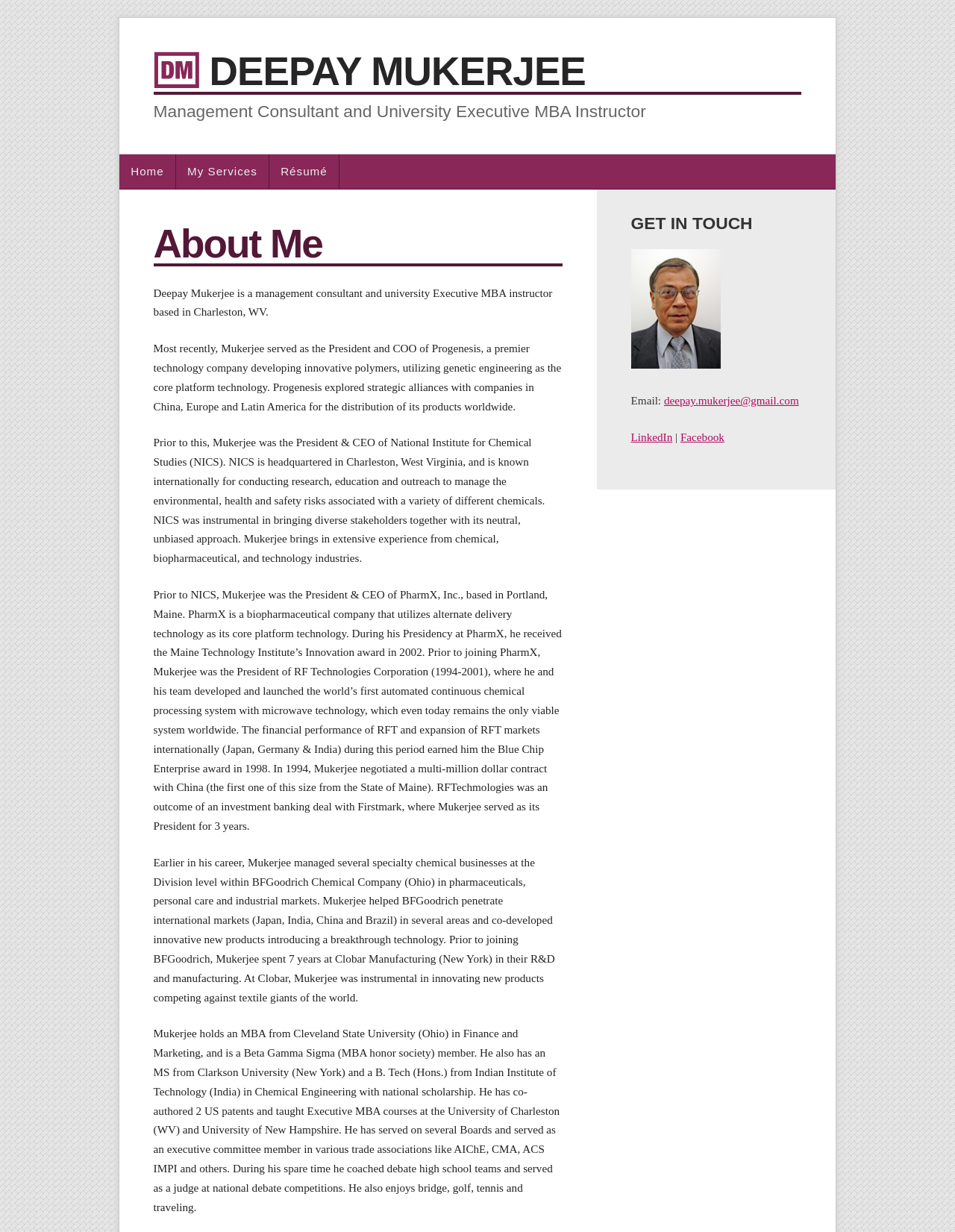What is Deepay Mukerjee's profession?
Could you please answer the question thoroughly and with as much detail as possible?

Based on the webpage, Deepay Mukerjee is a management consultant and university Executive MBA instructor, as mentioned in the link 'Management Consultant and University Executive MBA Instructor'.